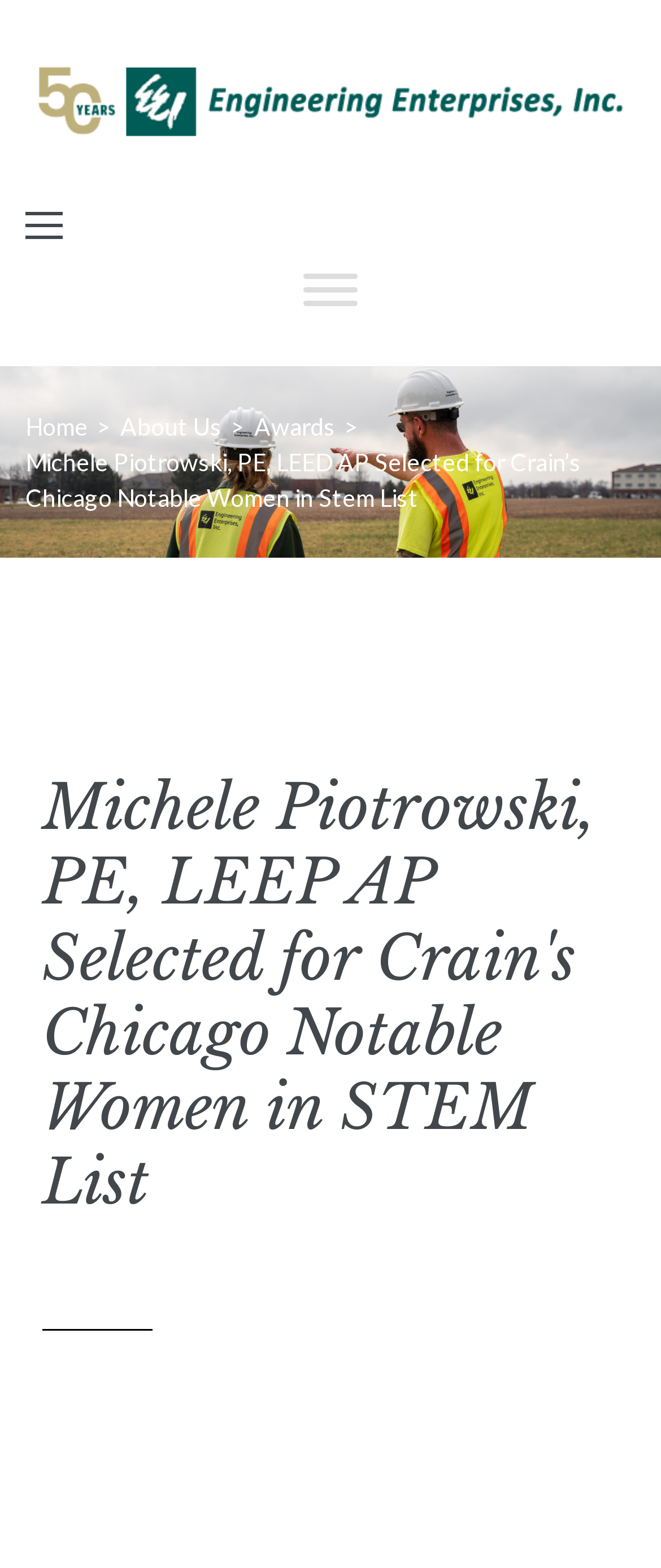Identify the main heading of the webpage and provide its text content.

Michele Piotrowski, PE, LEED AP Selected for Crain's Chicago Notable Women in Stem List